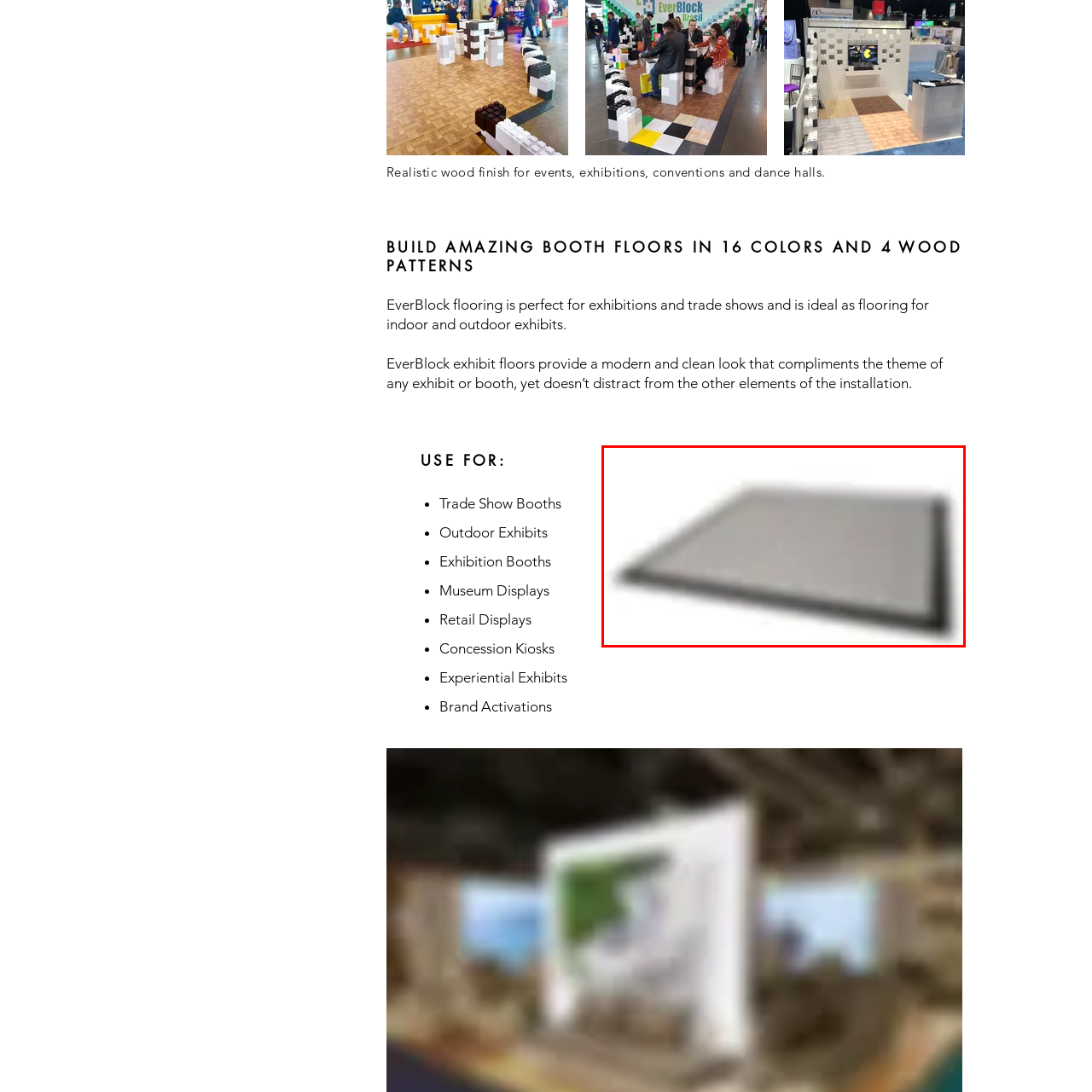Concentrate on the image marked by the red box, What is the flooring solution available in?
 Your answer should be a single word or phrase.

Array of colors and wood patterns